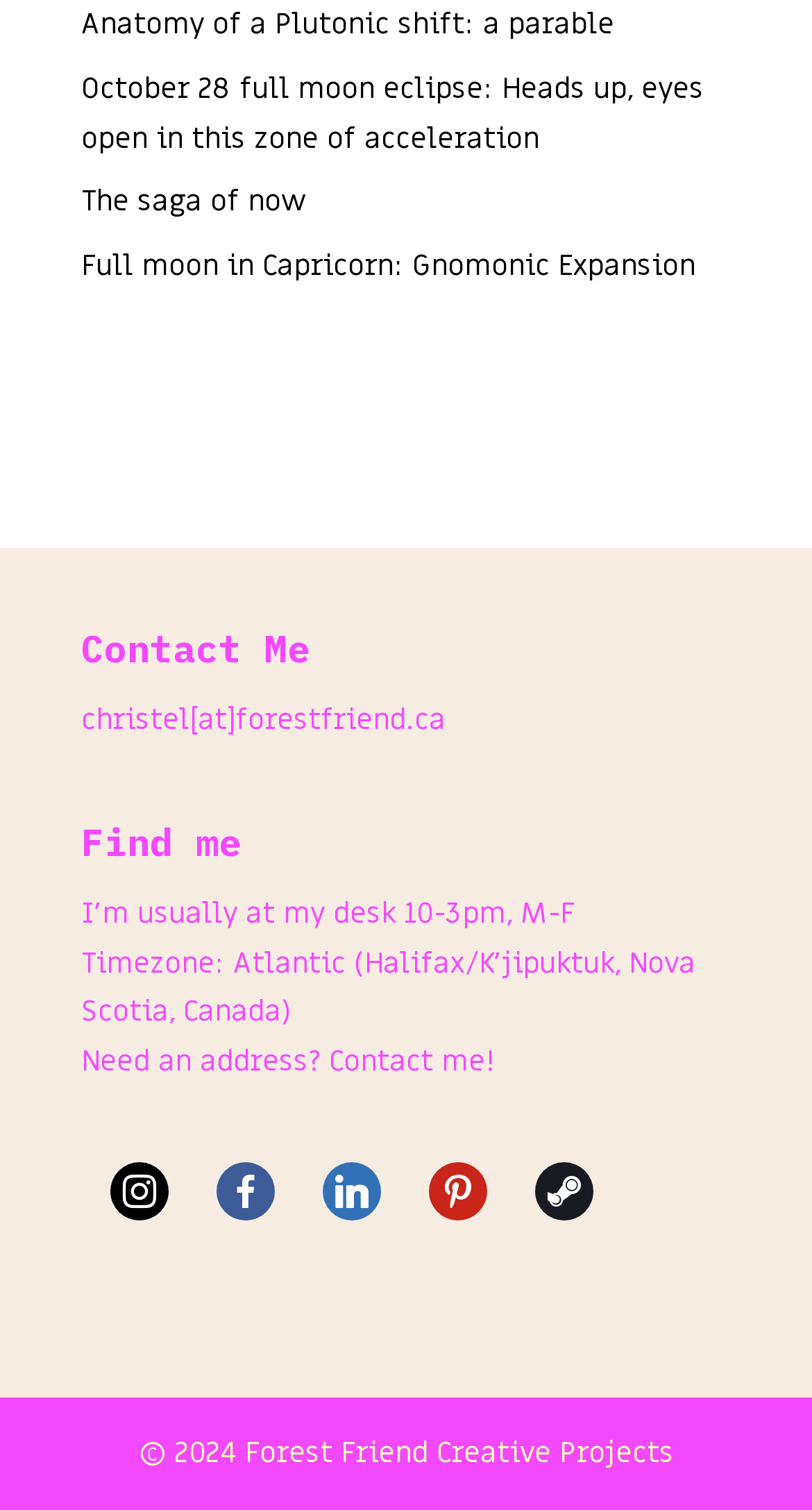Determine the bounding box coordinates for the area that should be clicked to carry out the following instruction: "Check the copyright information".

[0.171, 0.949, 0.829, 0.975]